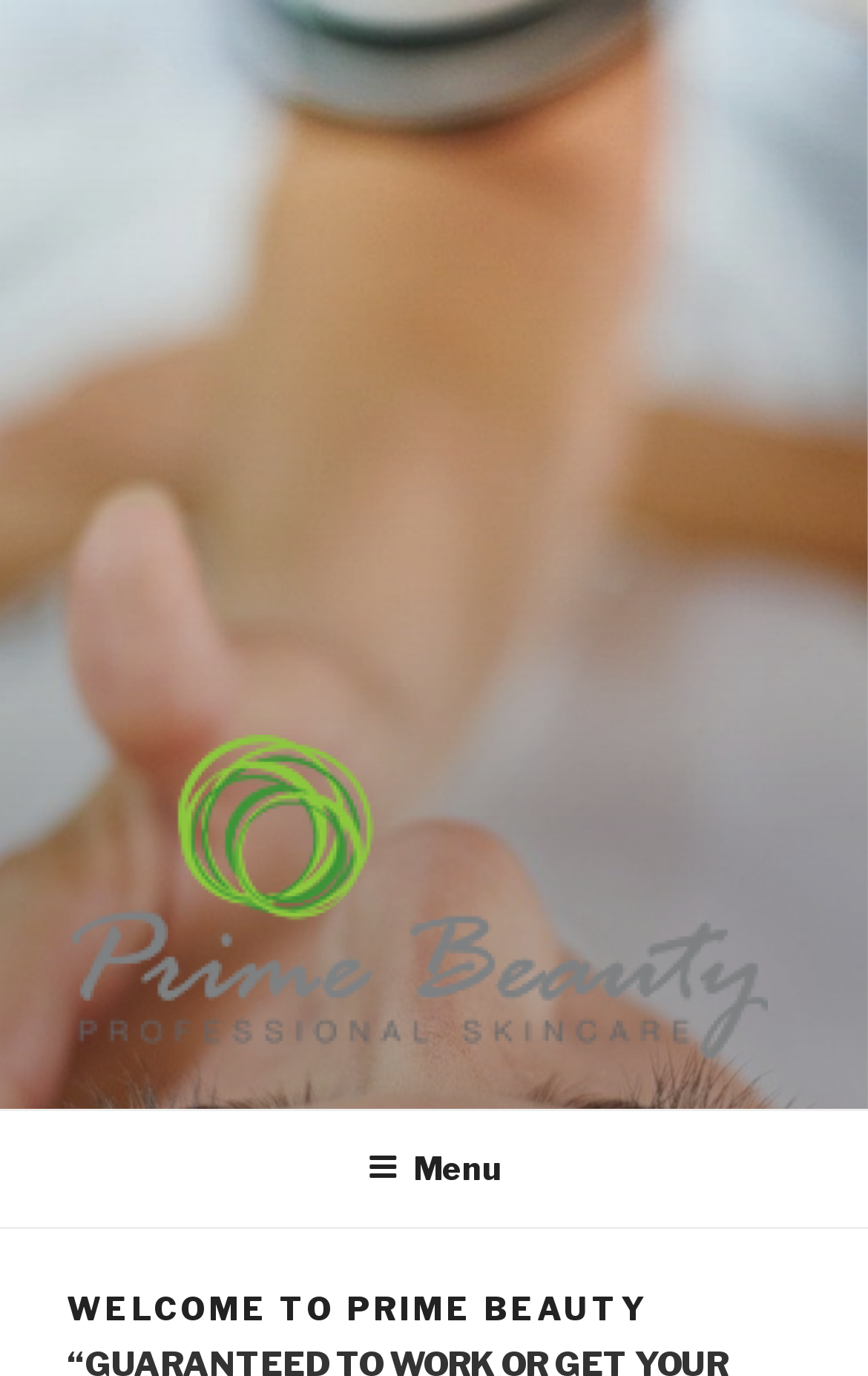Given the element description: "December 2020", predict the bounding box coordinates of the UI element it refers to, using four float numbers between 0 and 1, i.e., [left, top, right, bottom].

None